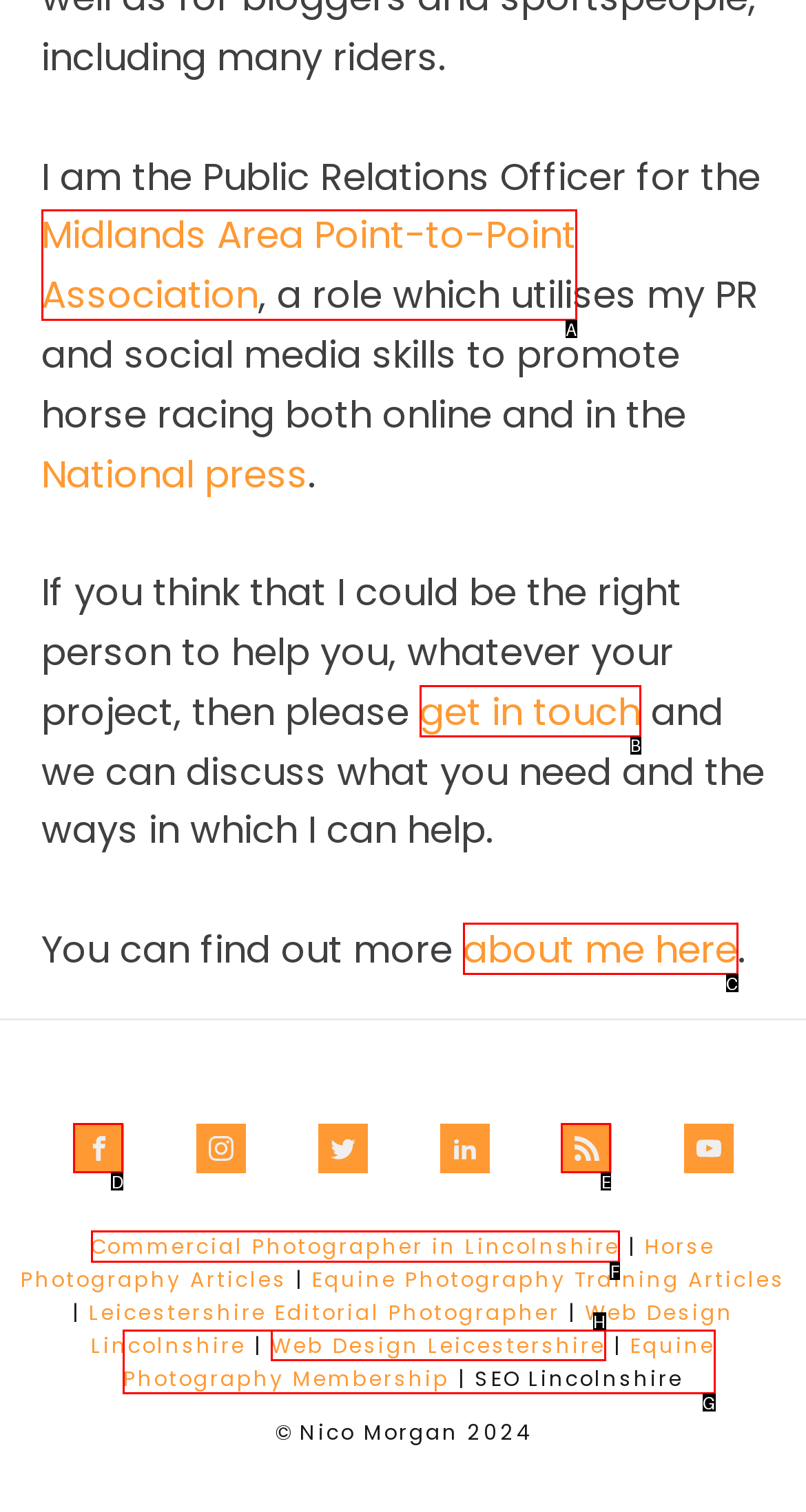From the options shown in the screenshot, tell me which lettered element I need to click to complete the task: Explore Commercial Photographer services in Lincolnshire.

F